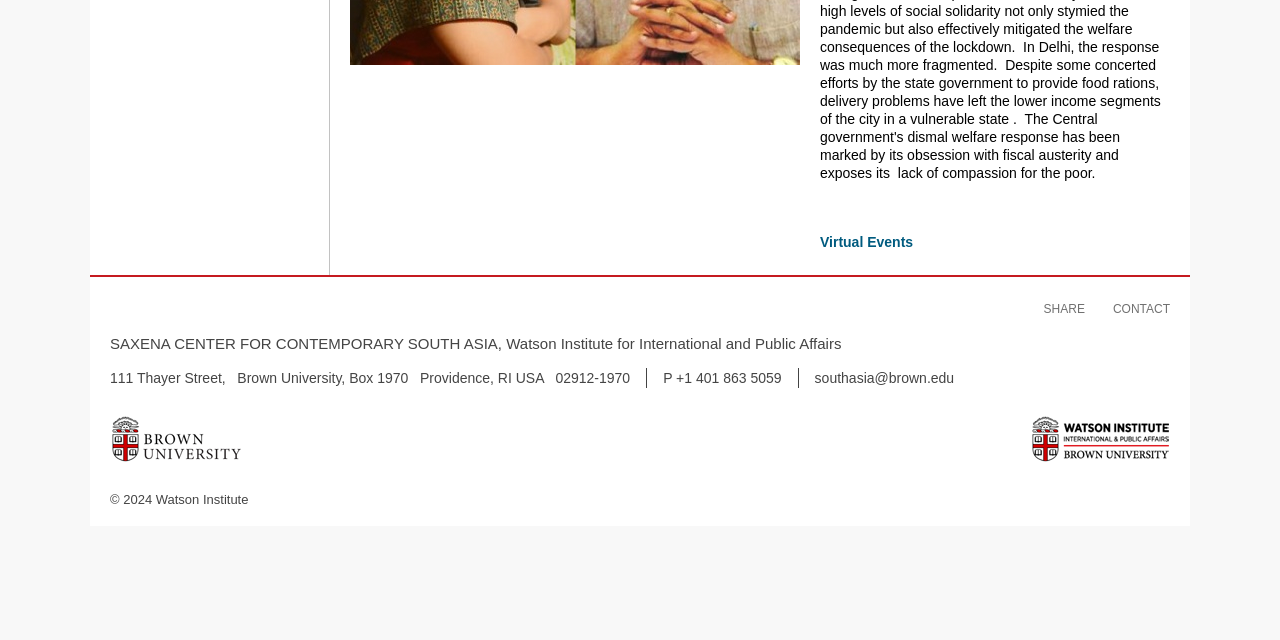Using the description: "Virtual Events", identify the bounding box of the corresponding UI element in the screenshot.

[0.641, 0.366, 0.713, 0.391]